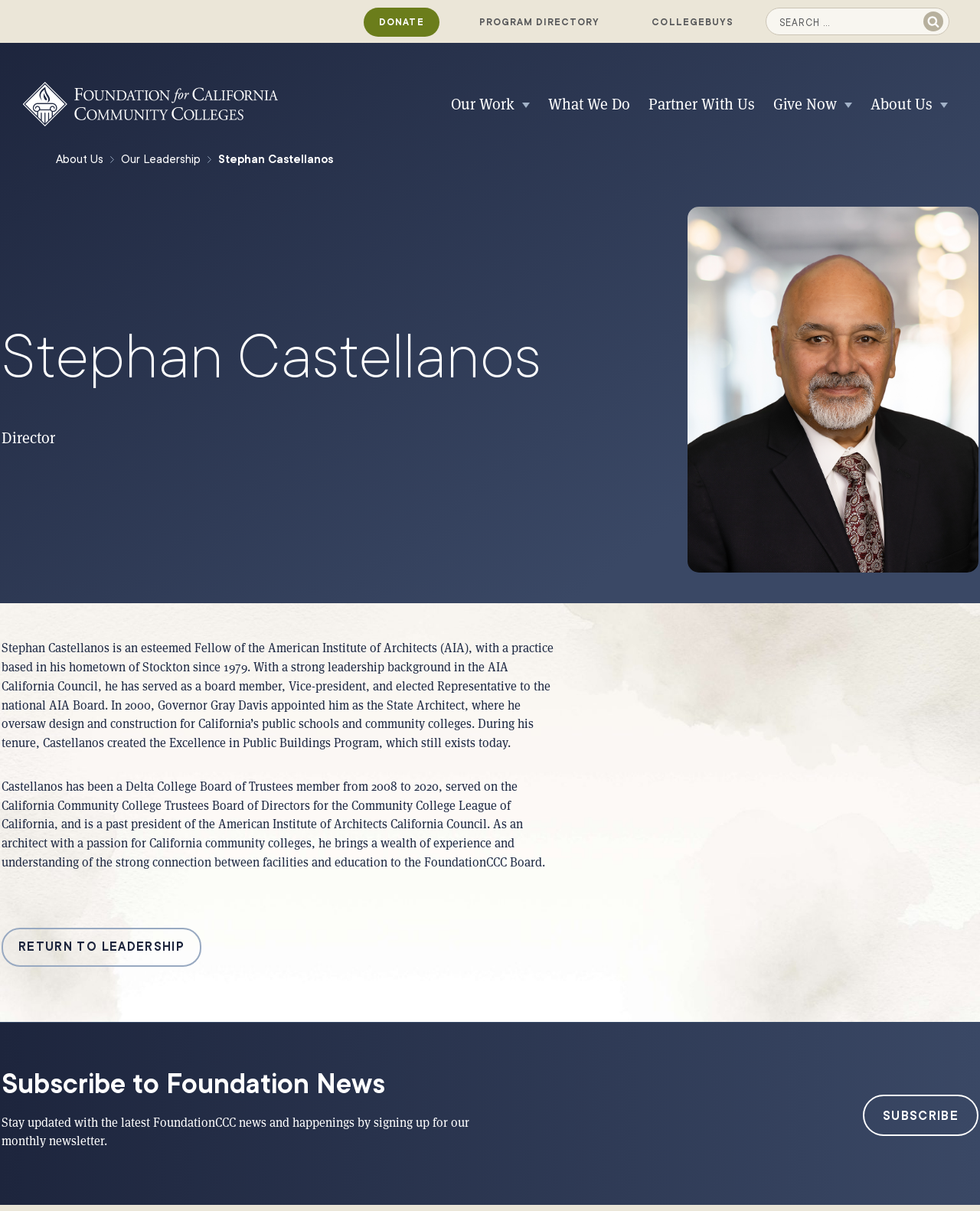Please specify the bounding box coordinates of the clickable region to carry out the following instruction: "View the program directory". The coordinates should be four float numbers between 0 and 1, in the format [left, top, right, bottom].

[0.489, 0.014, 0.612, 0.022]